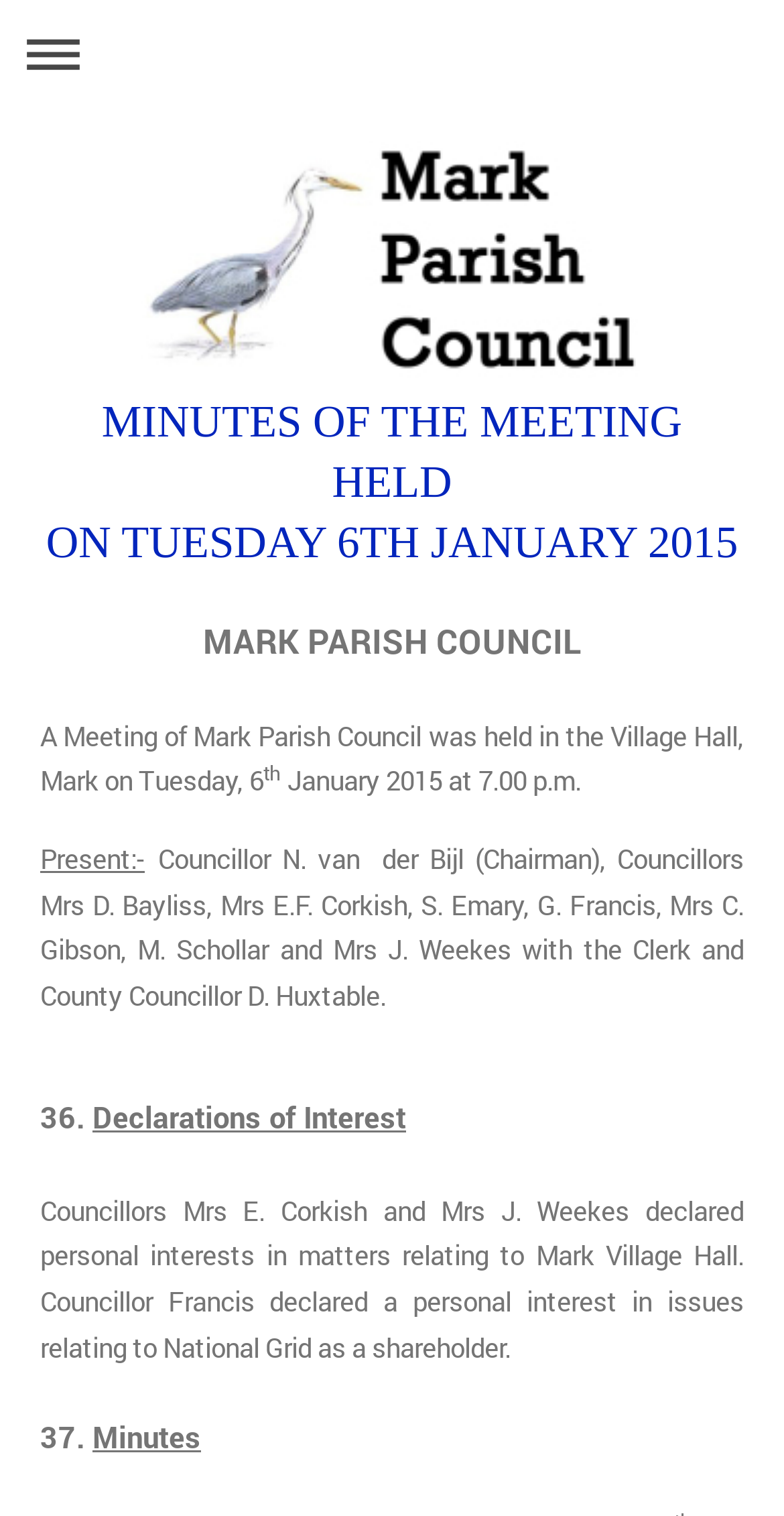Find and provide the bounding box coordinates for the UI element described with: "Royal Canadian Mounted Police".

None